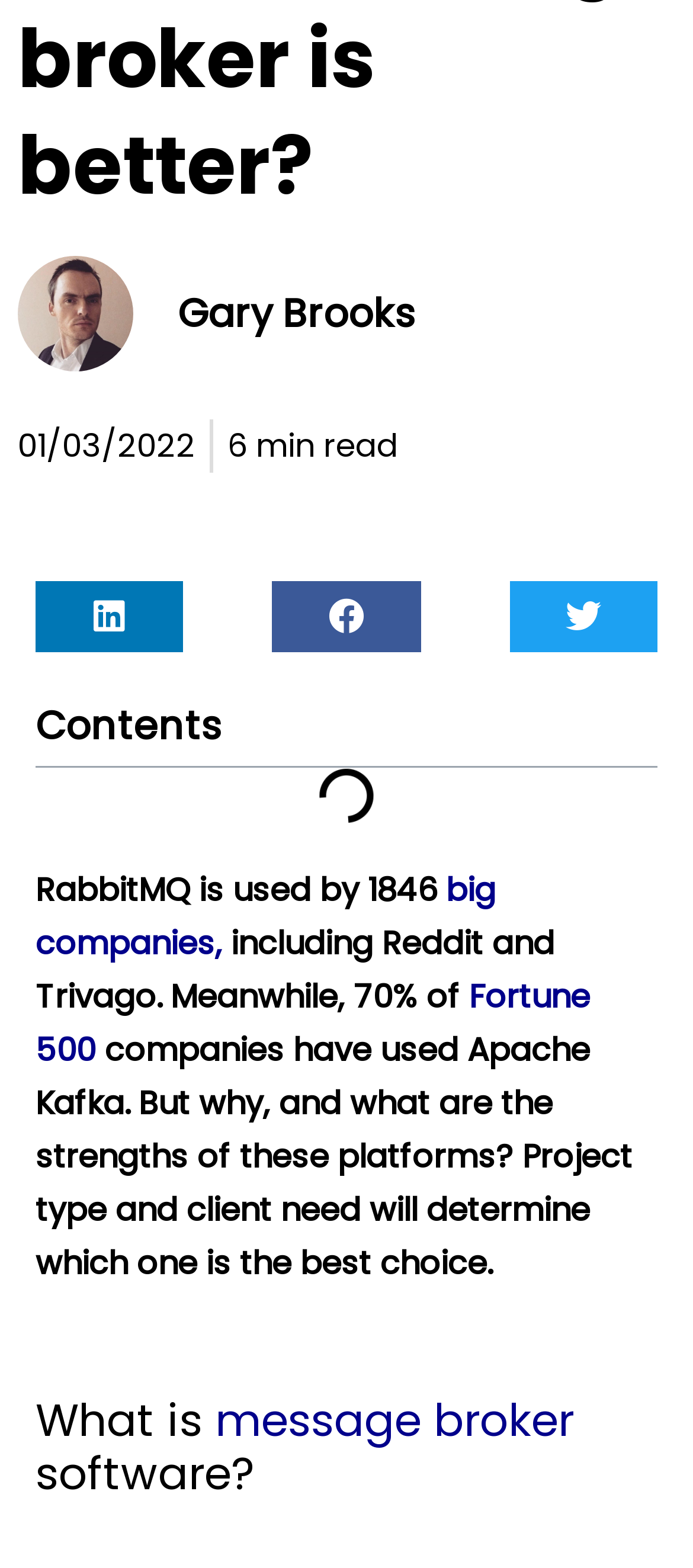Given the element description, predict the bounding box coordinates in the format (top-left x, top-left y, bottom-right x, bottom-right y), using floating point numbers between 0 and 1: aria-label="Share on linkedin"

[0.051, 0.37, 0.265, 0.416]